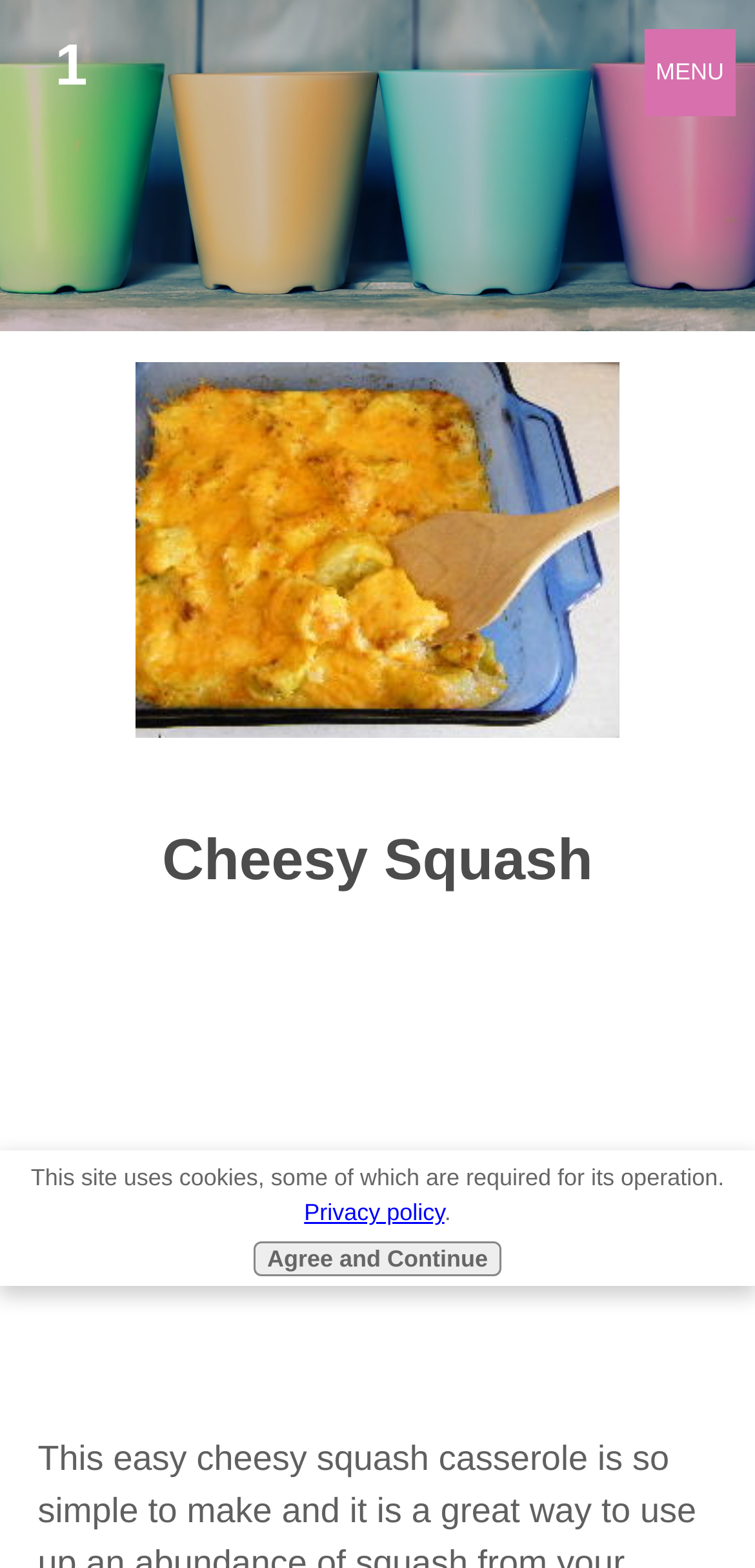Please find the bounding box for the following UI element description. Provide the coordinates in (top-left x, top-left y, bottom-right x, bottom-right y) format, with values between 0 and 1: Agree and Continue

[0.336, 0.792, 0.664, 0.814]